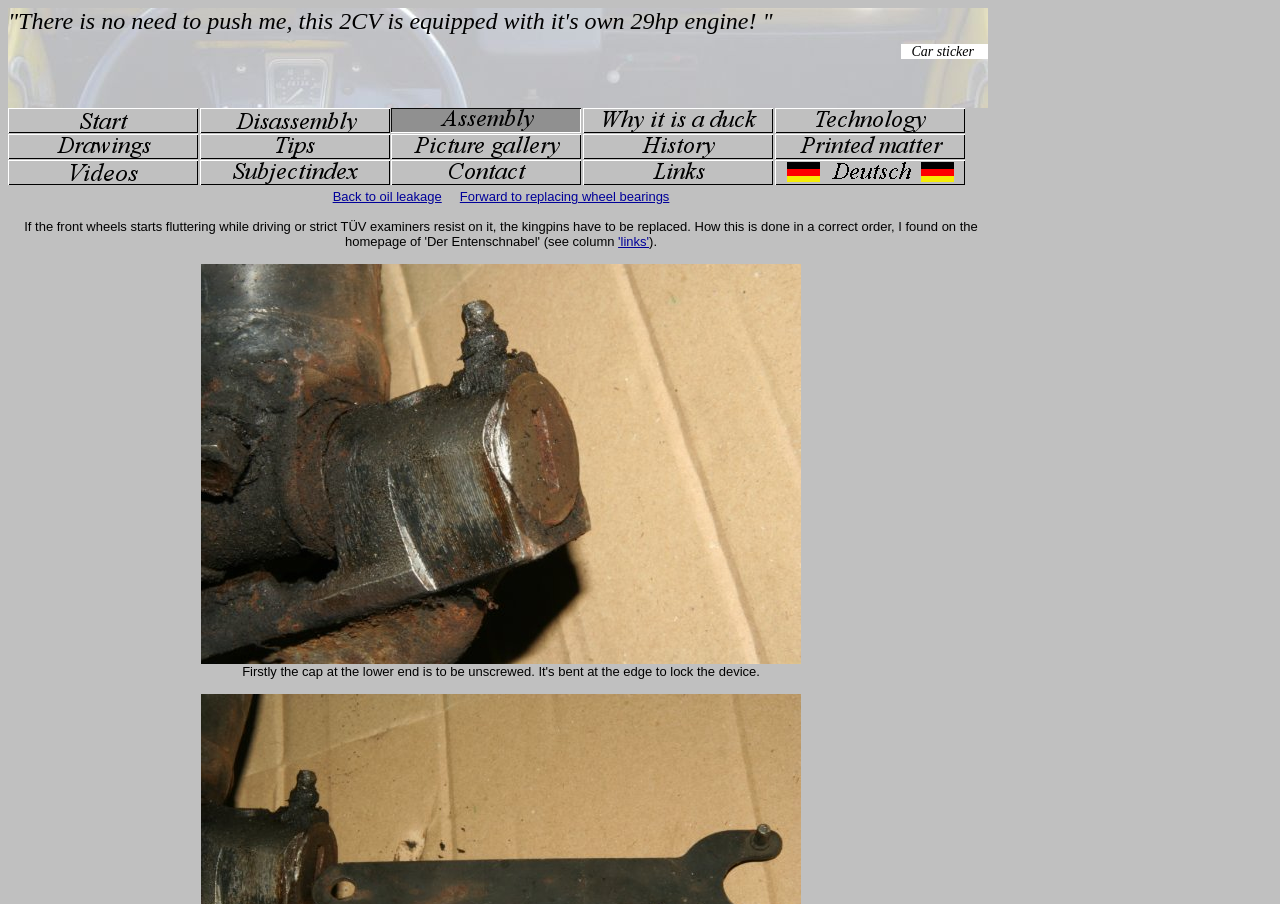Answer the question using only one word or a concise phrase: What is the purpose of the iframe on the webpage?

unknown